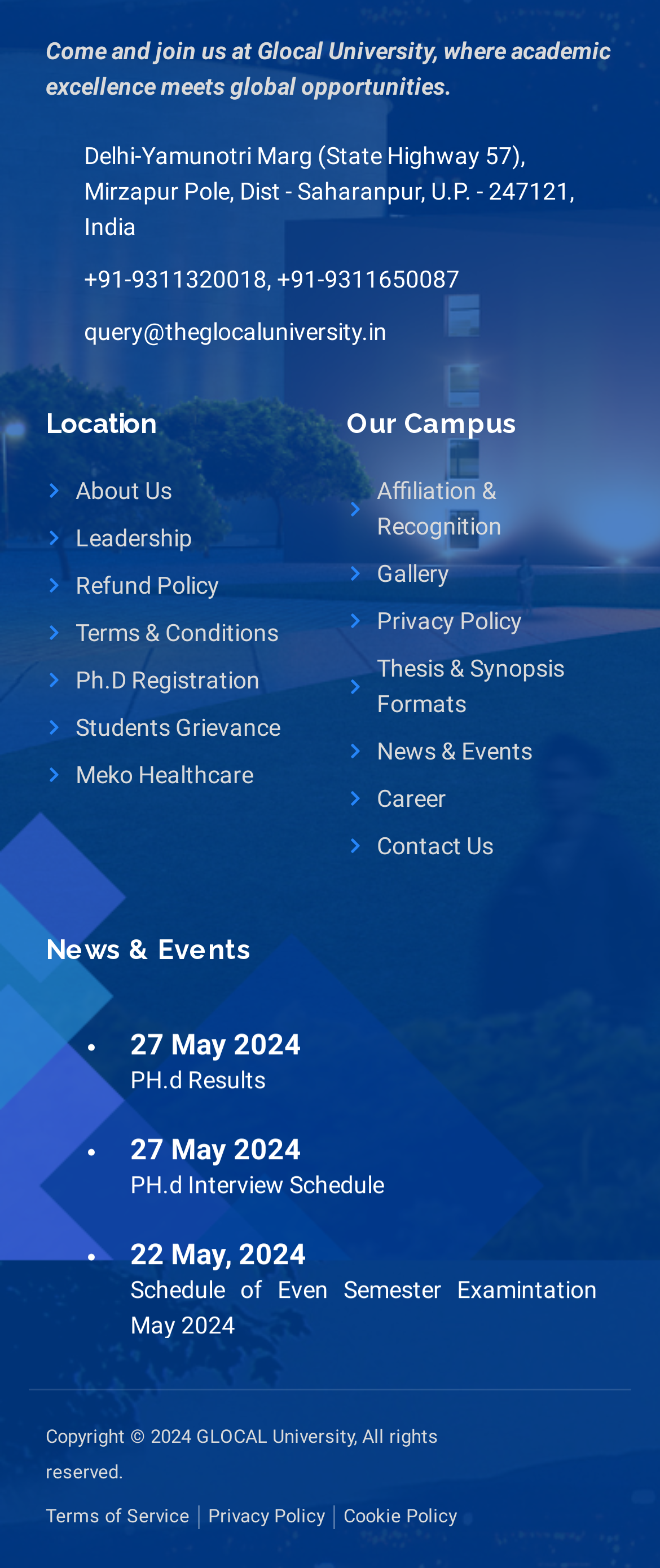Specify the bounding box coordinates of the element's region that should be clicked to achieve the following instruction: "Check News & Events". The bounding box coordinates consist of four float numbers between 0 and 1, in the format [left, top, right, bottom].

[0.069, 0.595, 0.931, 0.616]